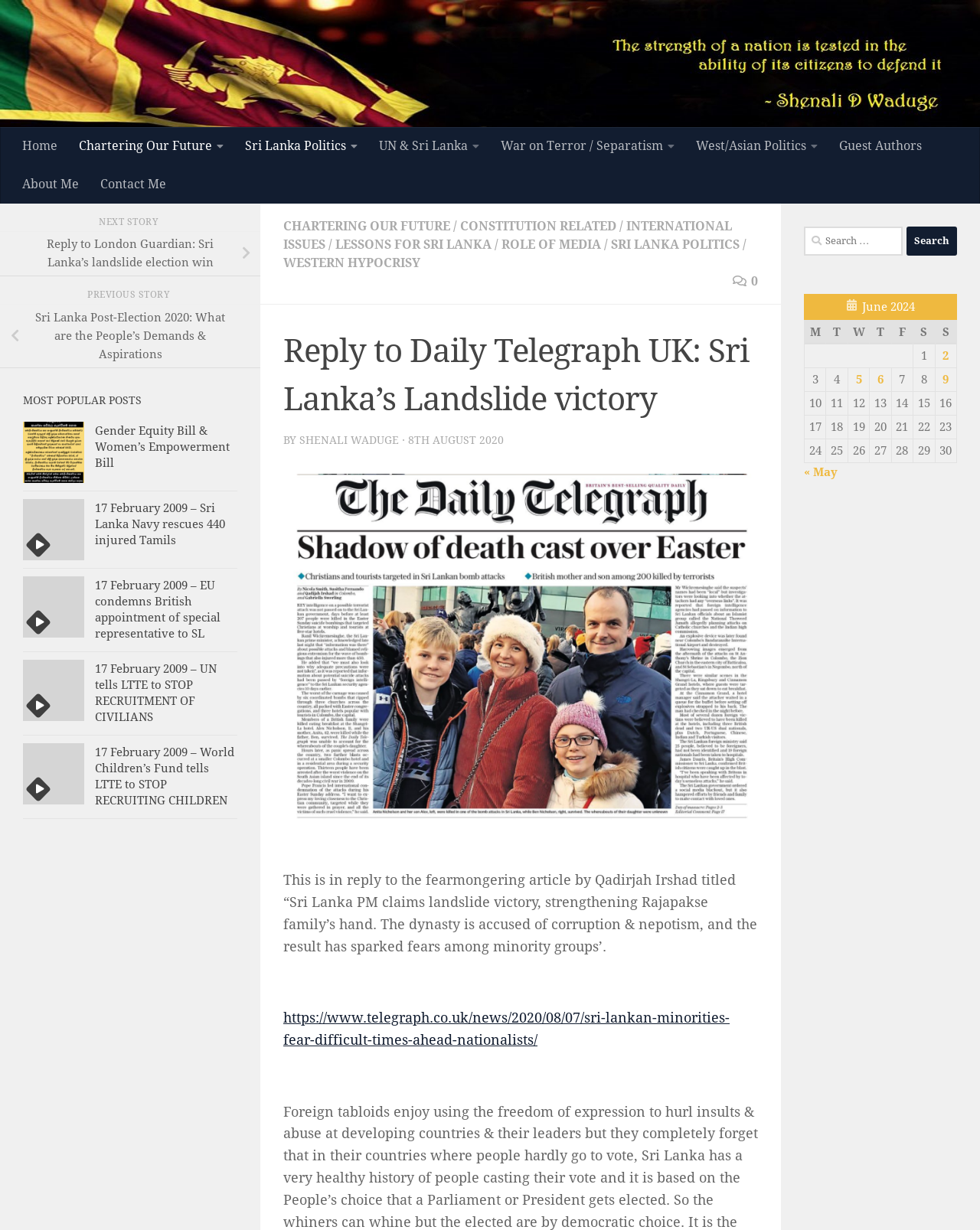Provide a brief response to the question below using a single word or phrase: 
What is the date of the article?

8TH AUGUST 2020